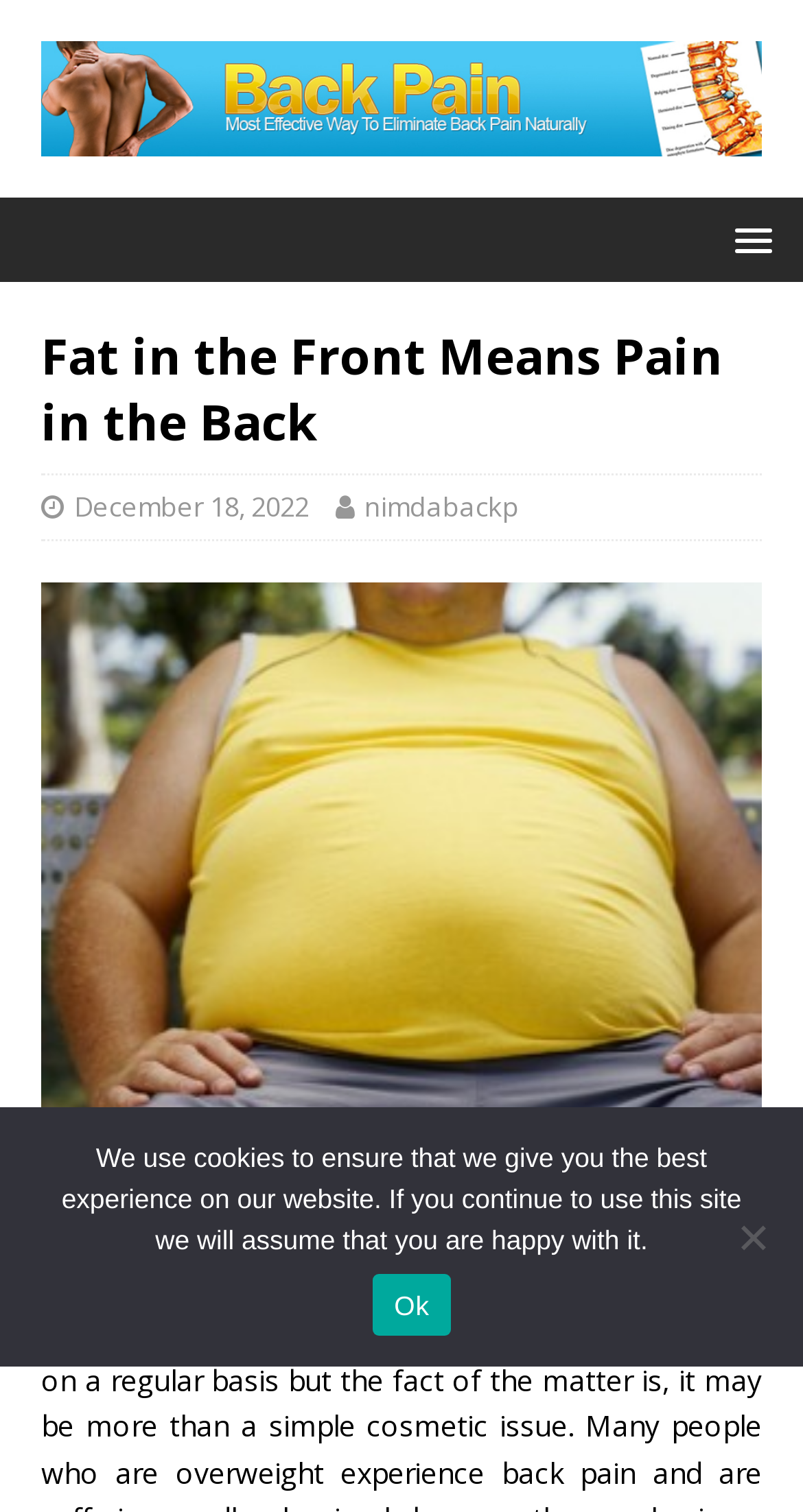Give a succinct answer to this question in a single word or phrase: 
What is the main image on the page?

An image related to back pain